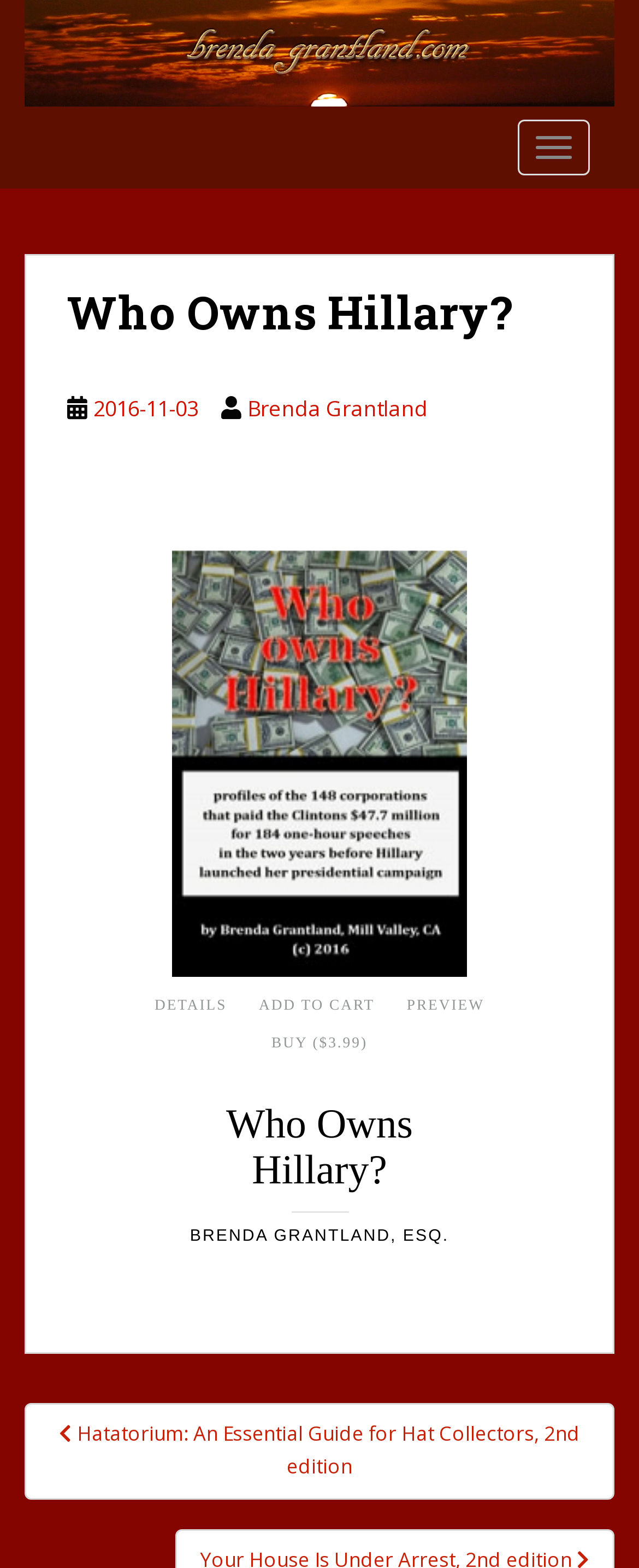How many pages does the book have? From the image, respond with a single word or brief phrase.

130 pages